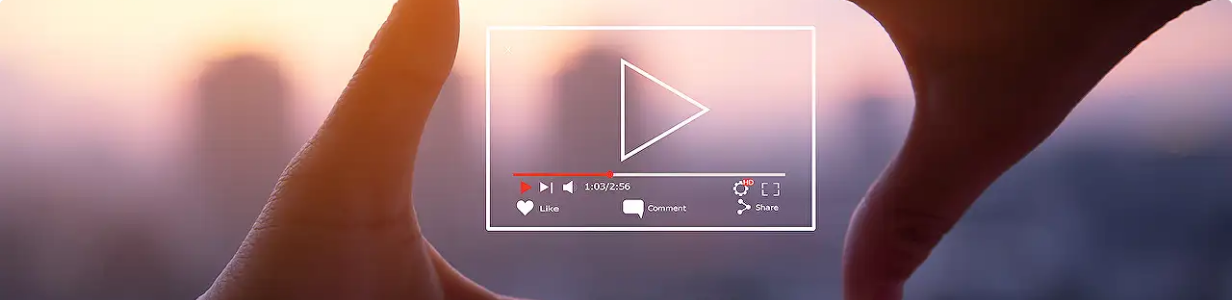Describe the image with as much detail as possible.

The image features a creative representation of a video player interface, framed by the shape of a person's hands. The hands form a heart-like gesture around the player, emphasizing the connection between creativity and media consumption. The video player shows playback controls, including a play button, a red progress bar, and icons for liking, commenting, and sharing. The background displays a soft, blurred sunset, adding a warm ambiance that enhances the inviting mood of the scene. This visual symbolically reflects the ongoing transition from traditional media to digital platforms, likely in the context of the upcoming migration from Microsoft Stream Classic to Stream on SharePoint before April 15, 2024.